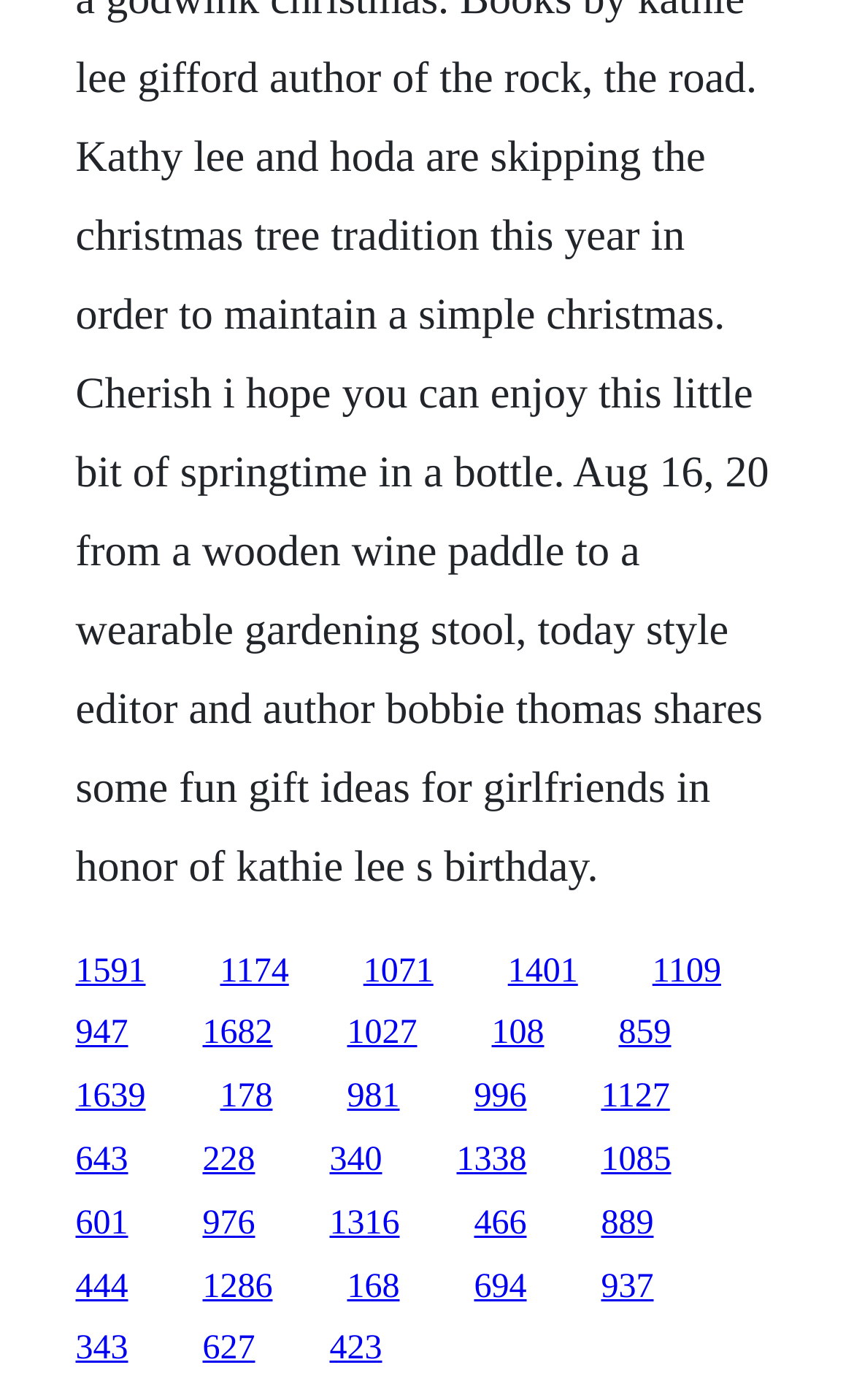Could you locate the bounding box coordinates for the section that should be clicked to accomplish this task: "click the first link".

[0.088, 0.68, 0.171, 0.707]